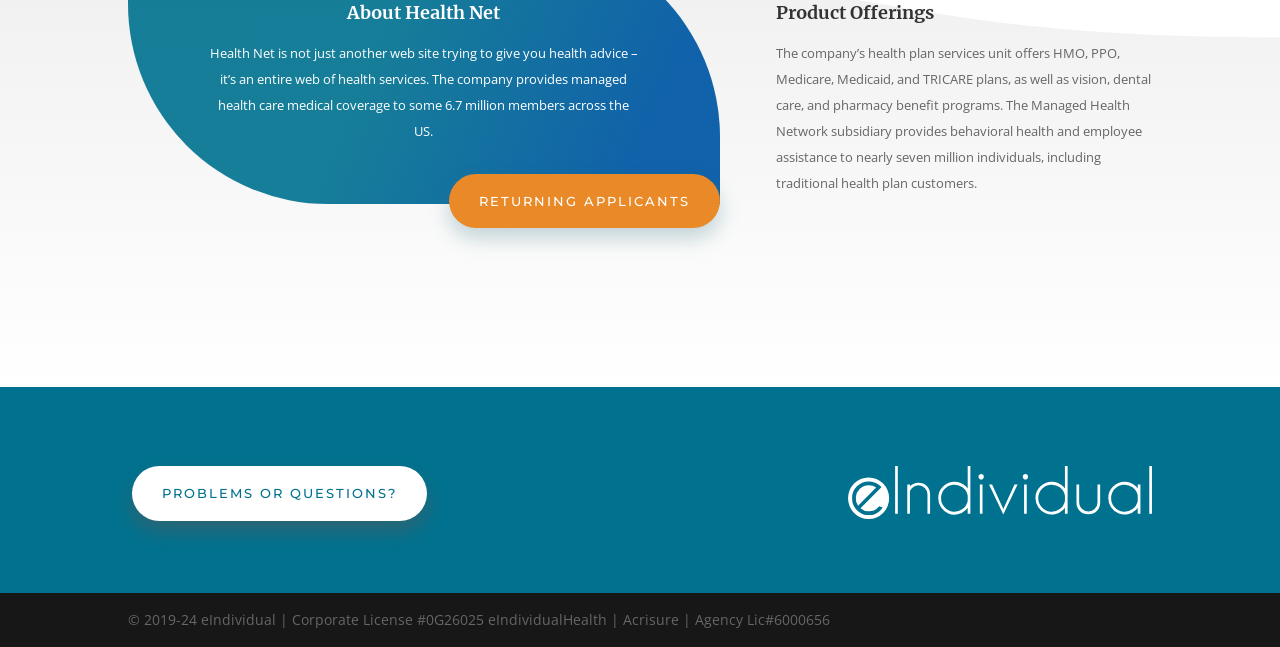Using the webpage screenshot, find the UI element described by Returning Applicants. Provide the bounding box coordinates in the format (top-left x, top-left y, bottom-right x, bottom-right y), ensuring all values are floating point numbers between 0 and 1.

[0.351, 0.268, 0.562, 0.352]